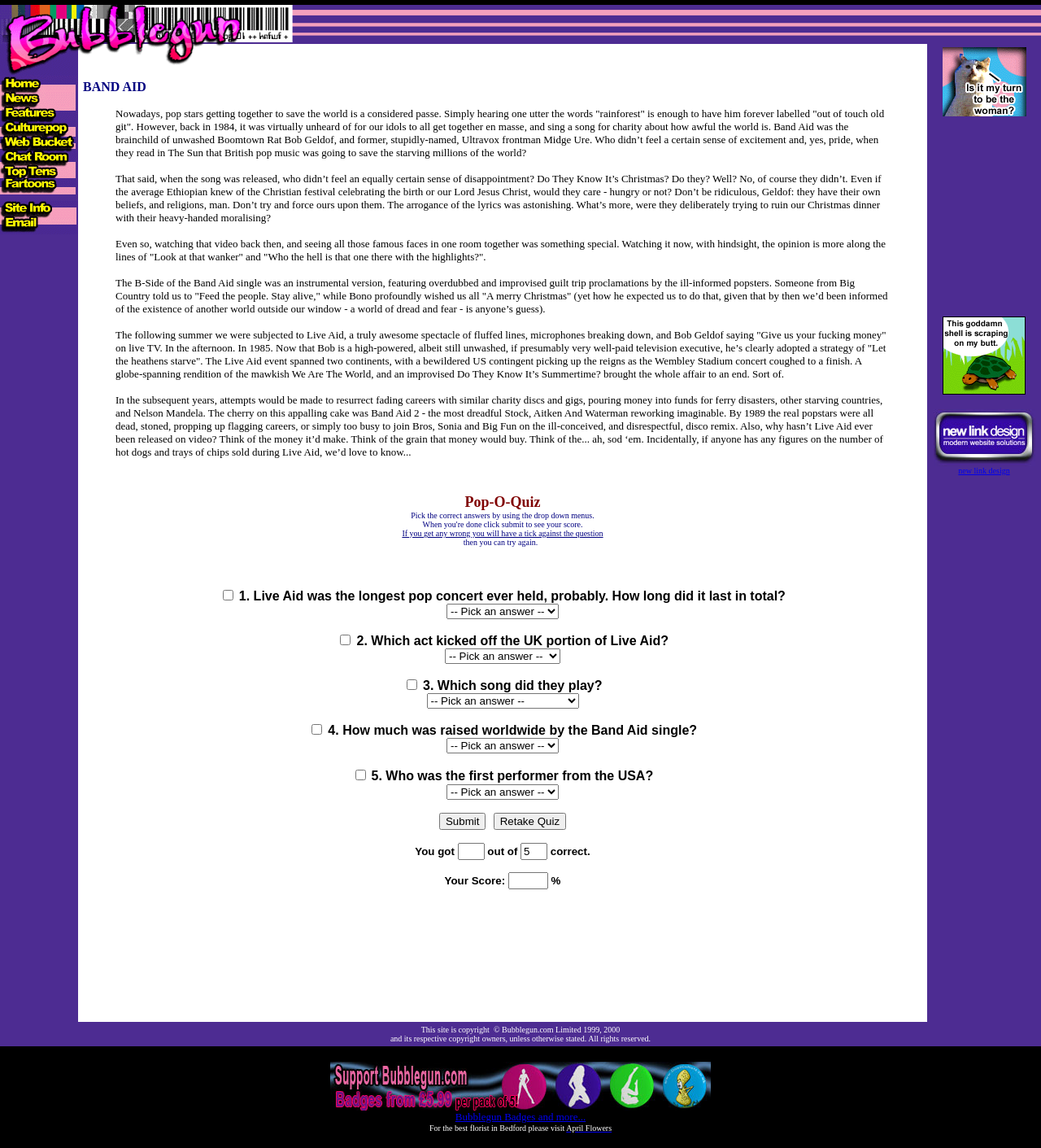How many questions are there in the Pop-O-Quiz?
Based on the screenshot, respond with a single word or phrase.

5